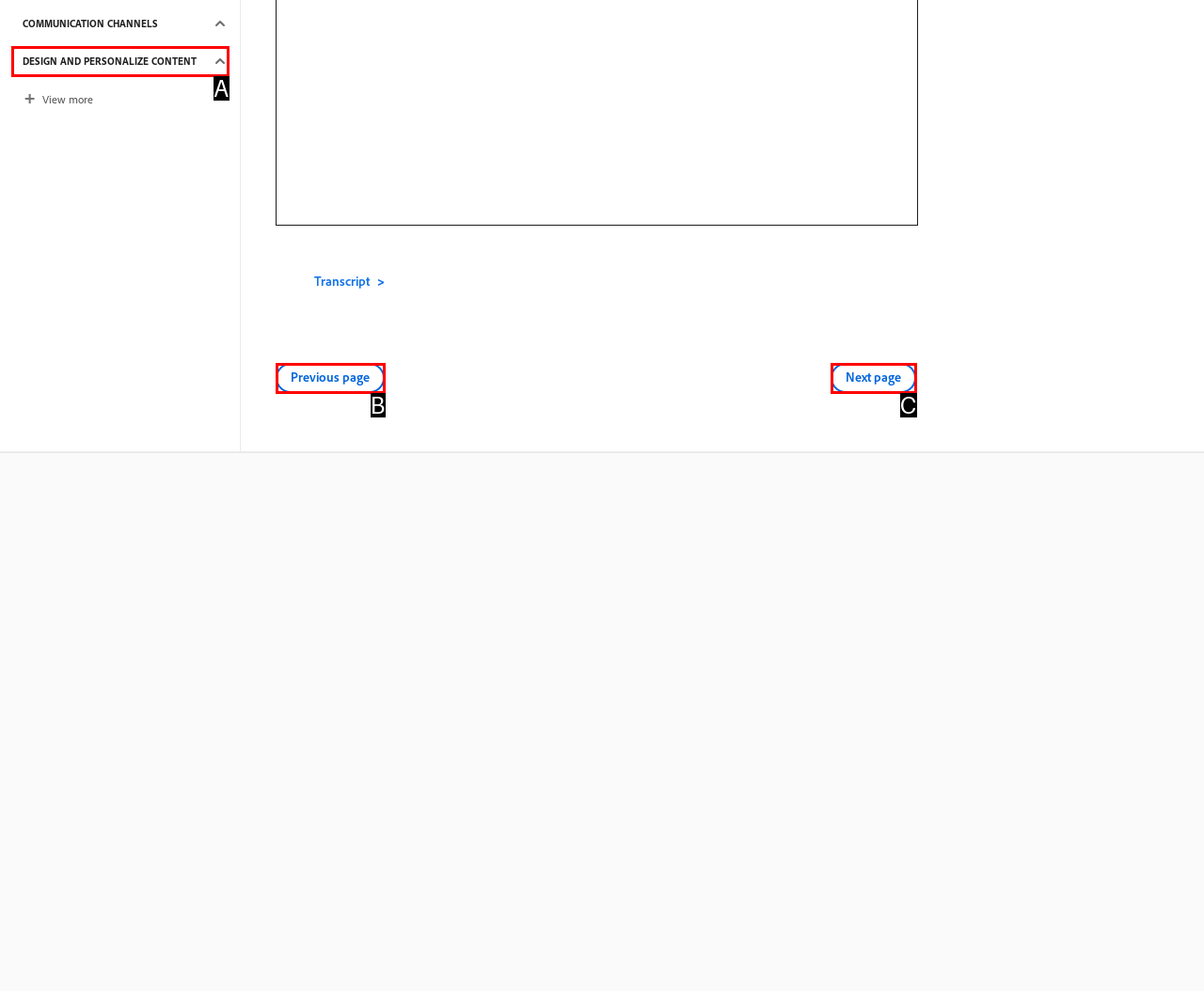Based on the element description: Contact US, choose the best matching option. Provide the letter of the option directly.

None